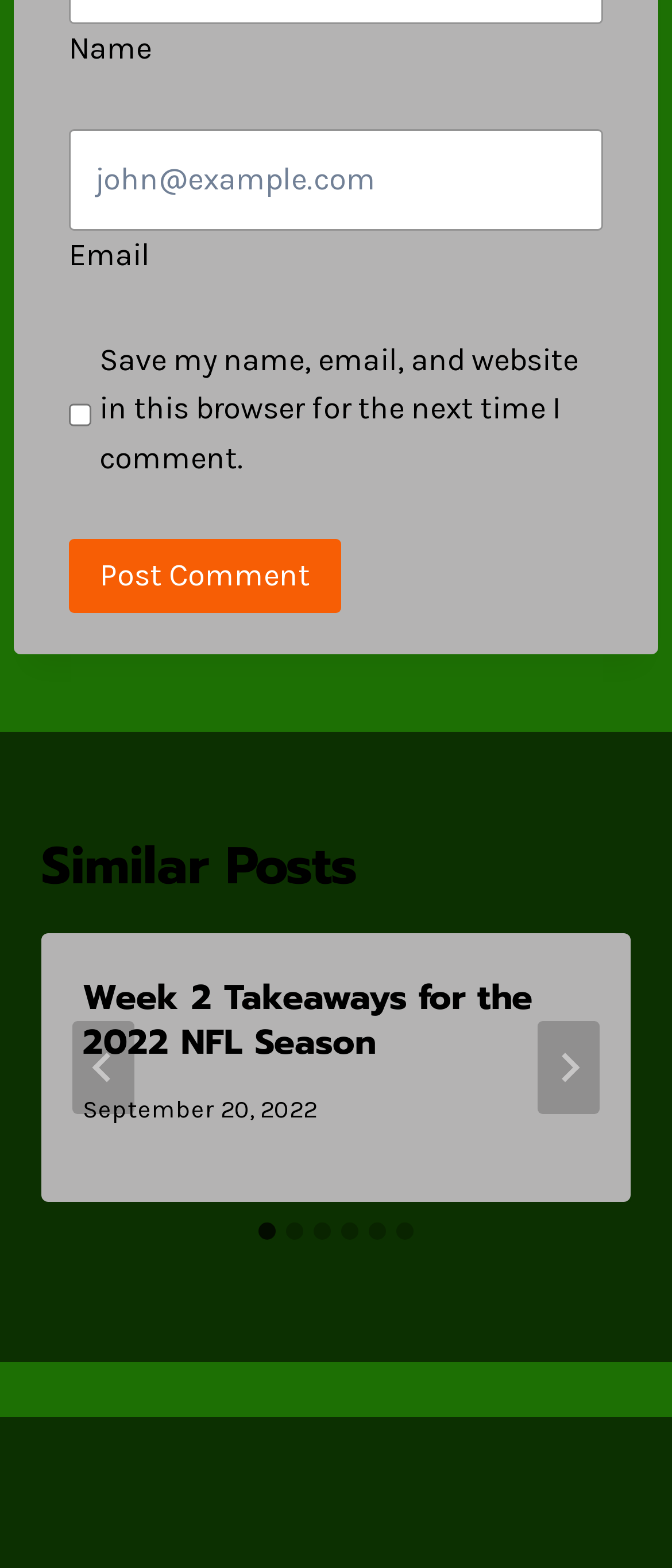Determine the bounding box coordinates for the element that should be clicked to follow this instruction: "Check save my name and email". The coordinates should be given as four float numbers between 0 and 1, in the format [left, top, right, bottom].

[0.103, 0.221, 0.136, 0.309]